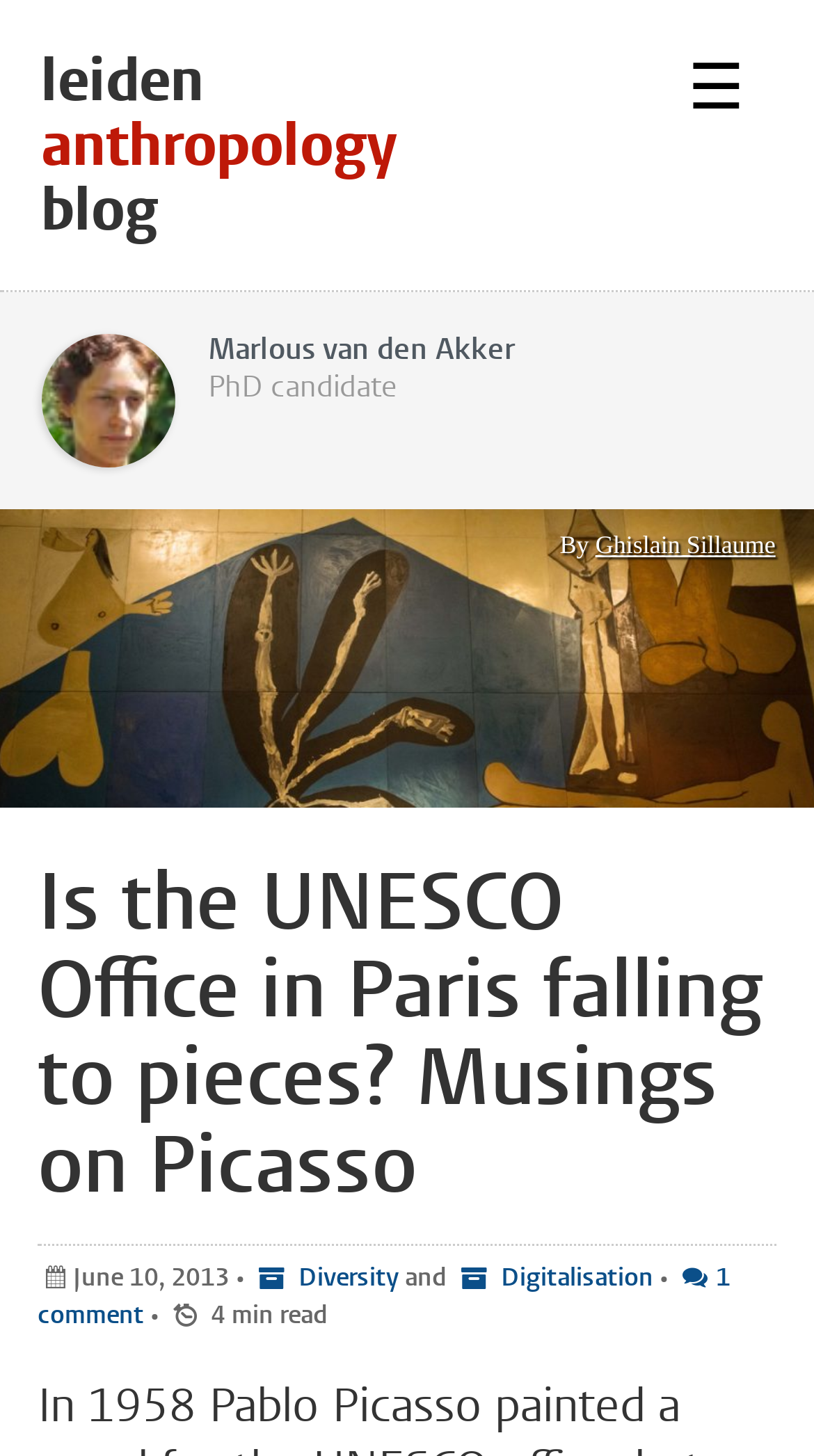Please respond to the question using a single word or phrase:
How many comments does this blog post have?

1